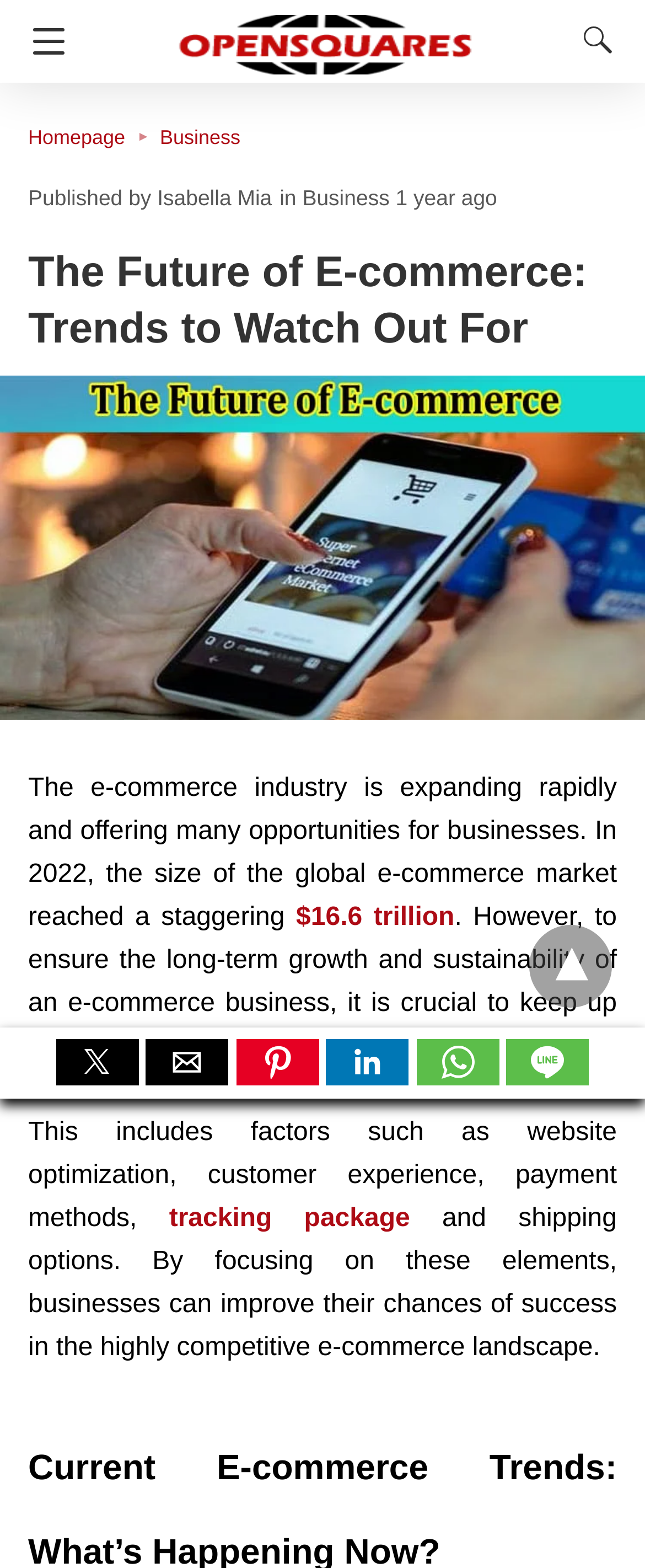How many social media buttons are there?
Provide a concise answer using a single word or phrase based on the image.

5